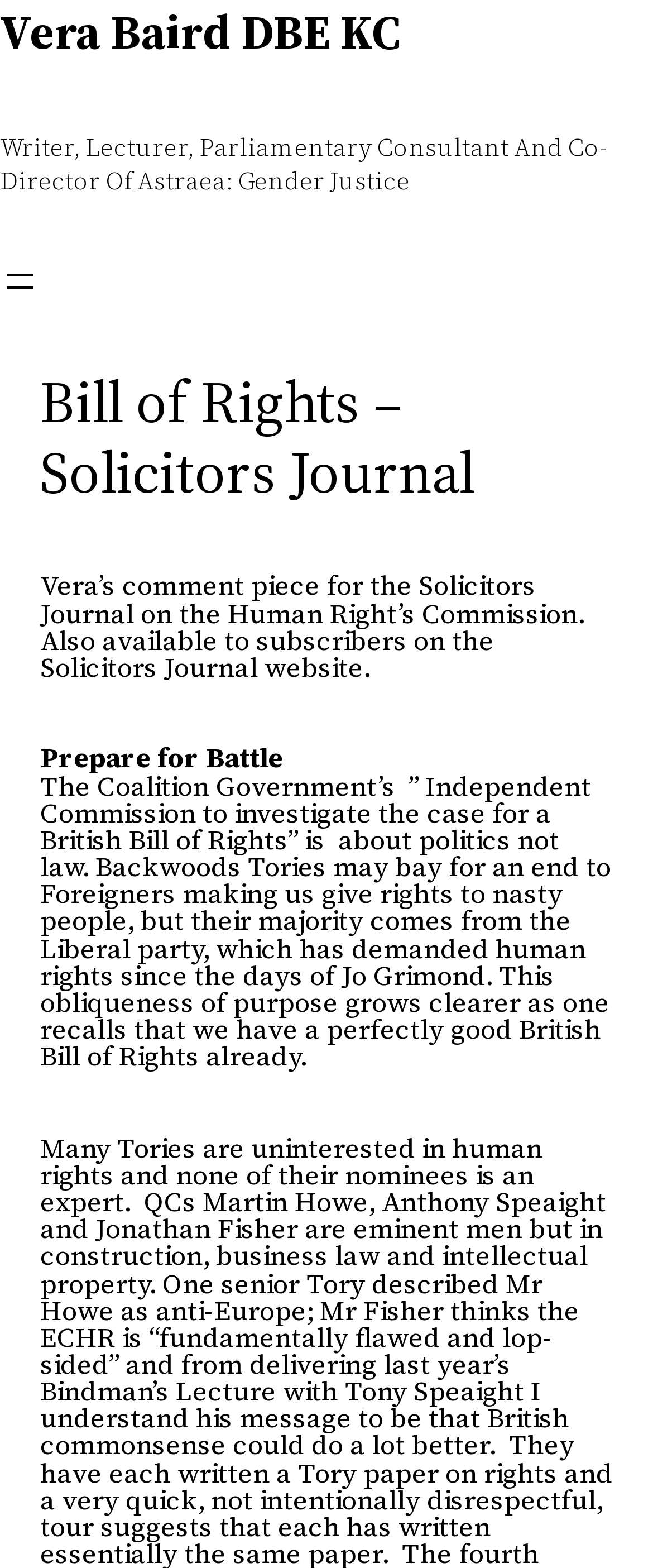What is the purpose of the Coalition Government's commission?
Please look at the screenshot and answer in one word or a short phrase.

Politics not law